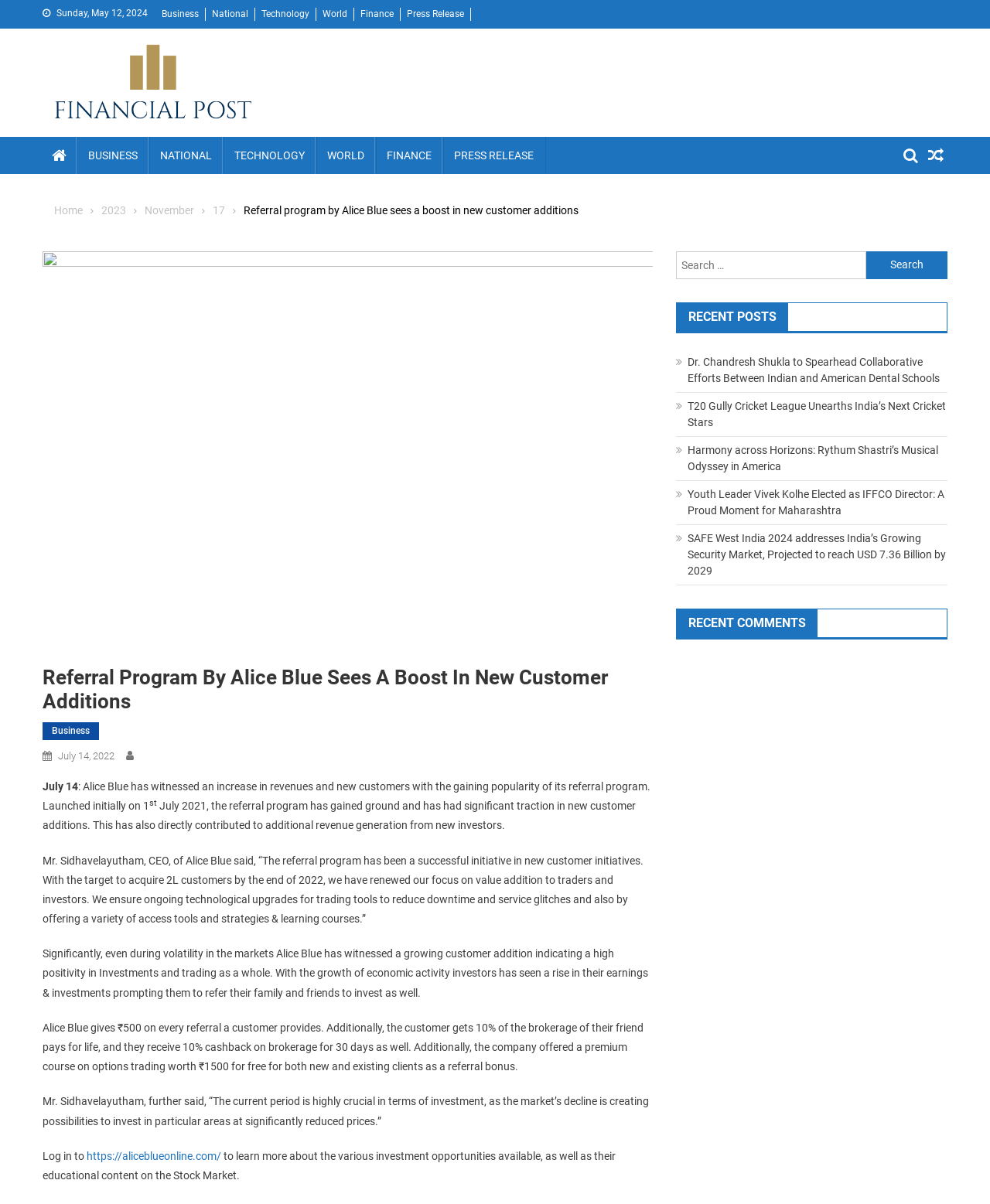What is the topic of the recent posts section?
Please provide a single word or phrase as the answer based on the screenshot.

Various news articles